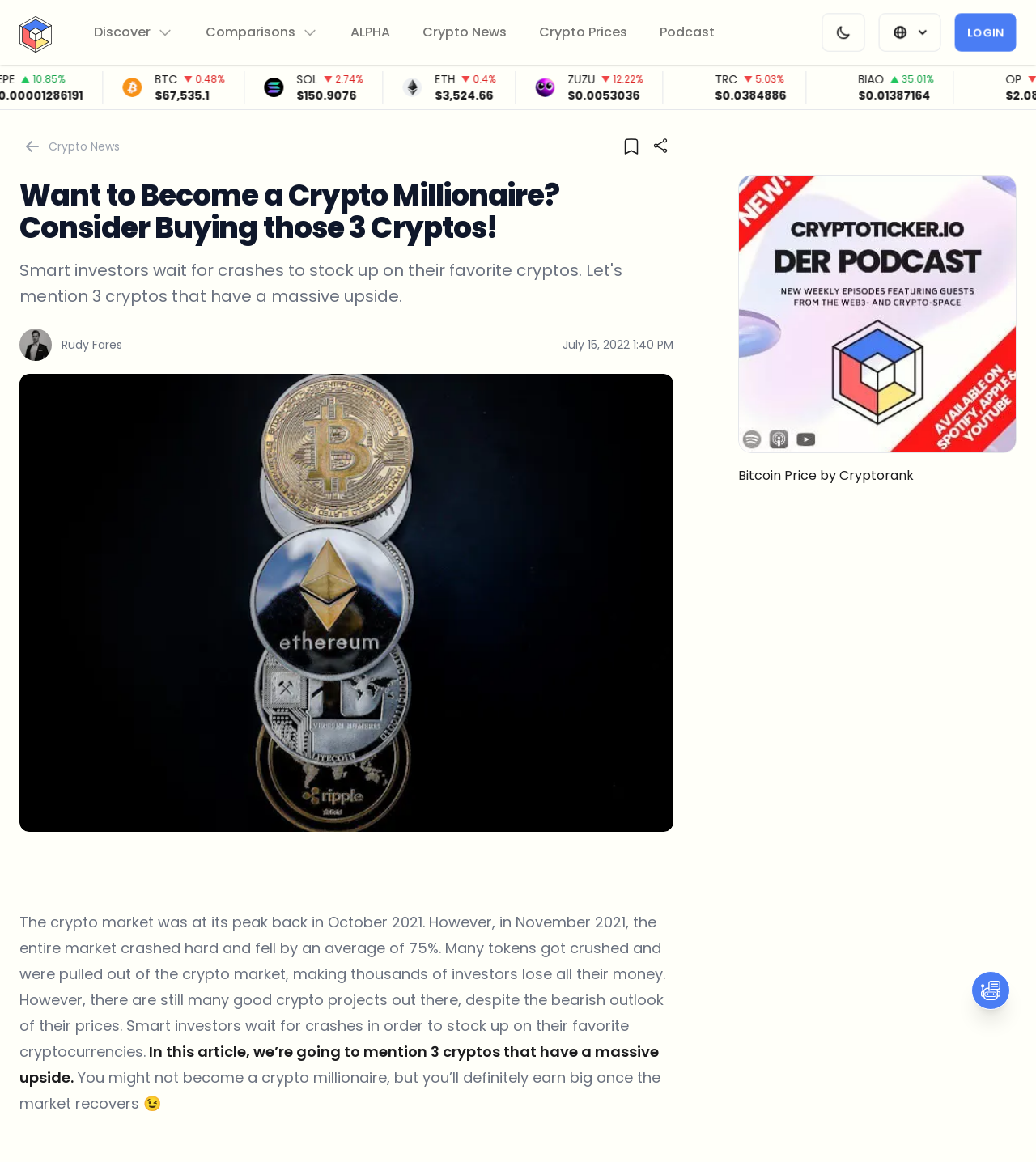Illustrate the webpage's structure and main components comprehensively.

This webpage appears to be a cryptocurrency-focused website, with a prominent header section featuring a logo and several navigation buttons. The top-left corner has a link to "CryptoTicker" accompanied by a small image. Below this, there are several buttons, including "Discover", "Comparisons", and "Change Theme", among others.

The main content area is divided into two sections. The left section displays a list of cryptocurrency prices, each accompanied by a small image representing the cryptocurrency's logo. The list includes popular cryptocurrencies like Bitcoin, Ethereum, and Solana, as well as lesser-known ones like ZUZU and Biaoqing.

The right section features an article with a heading that reads "Want to Become a Crypto Millionaire? Consider Buying those 3 Cryptos!" The article is written by Rudy Fares and was published on July 15, 2022. The content discusses the crypto market crash in November 2021 and highlights the potential of certain cryptocurrencies to recover and provide a significant upside. The article is accompanied by a large image and features several paragraphs of text.

Below the article, there are several buttons, including "Open CryptoGlossy", "Save article", and "Share". There is also a link to a podcast ad and another link to a Bitcoin price page by Cryptorank. Overall, the webpage appears to be a resource for cryptocurrency enthusiasts, providing news, prices, and investment advice.